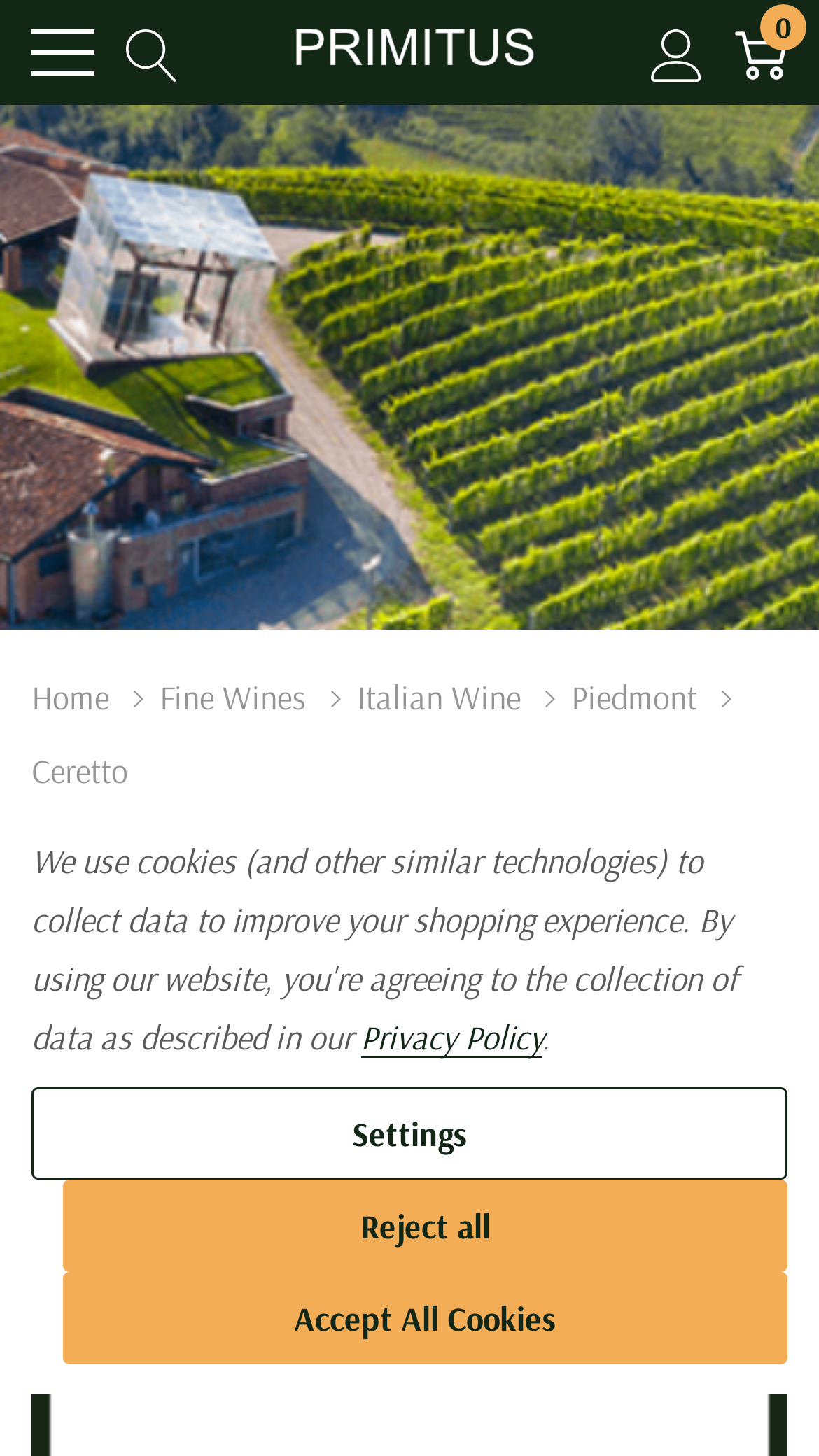Please mark the bounding box coordinates of the area that should be clicked to carry out the instruction: "View My Account".

[0.795, 0.015, 0.859, 0.057]